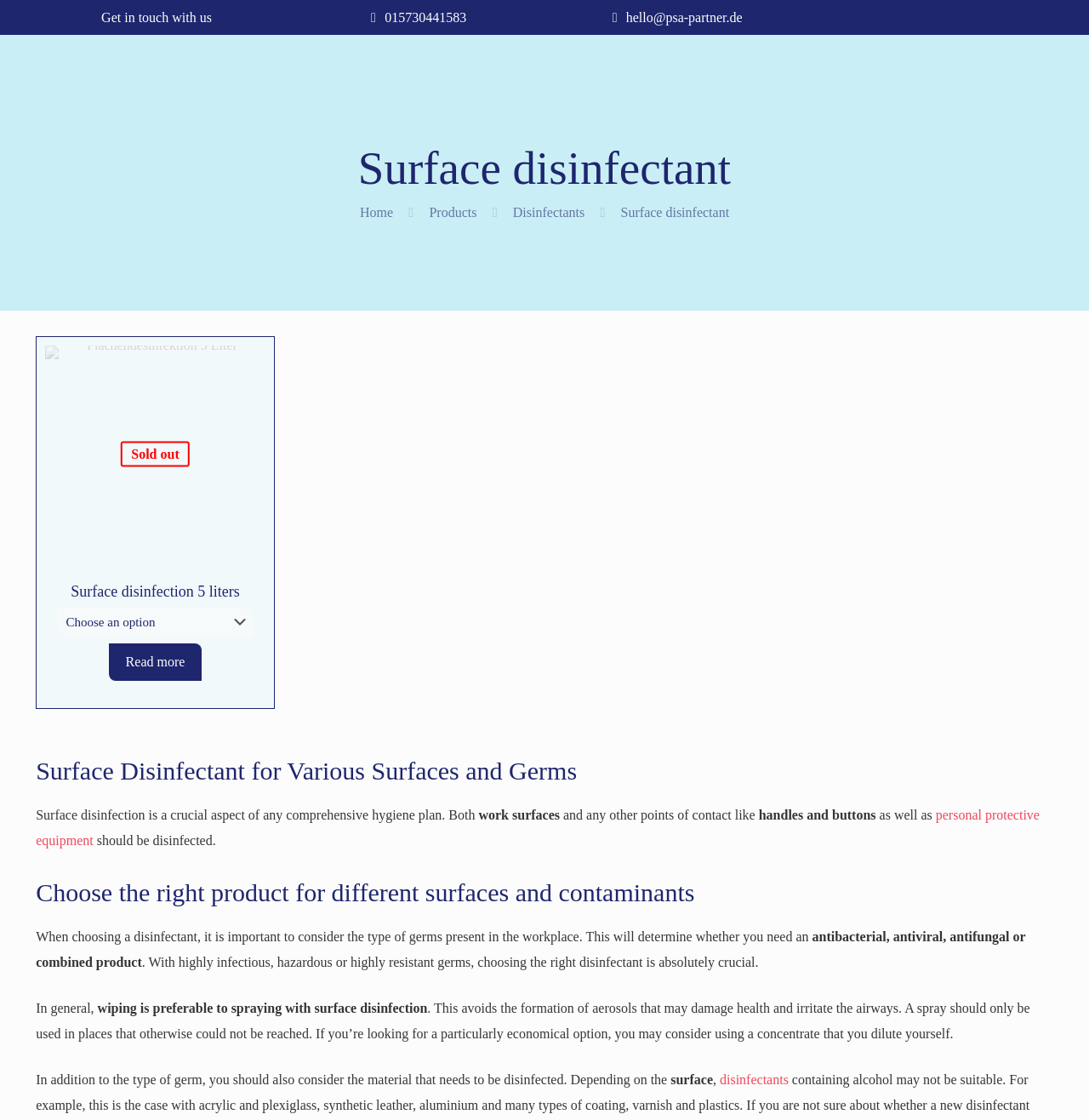Look at the image and answer the question in detail:
What is the phone number to get in touch with the company?

I found the contact details section on the webpage, which includes a phone icon and a link with the phone number '015730441583'. This is the phone number to get in touch with the company.